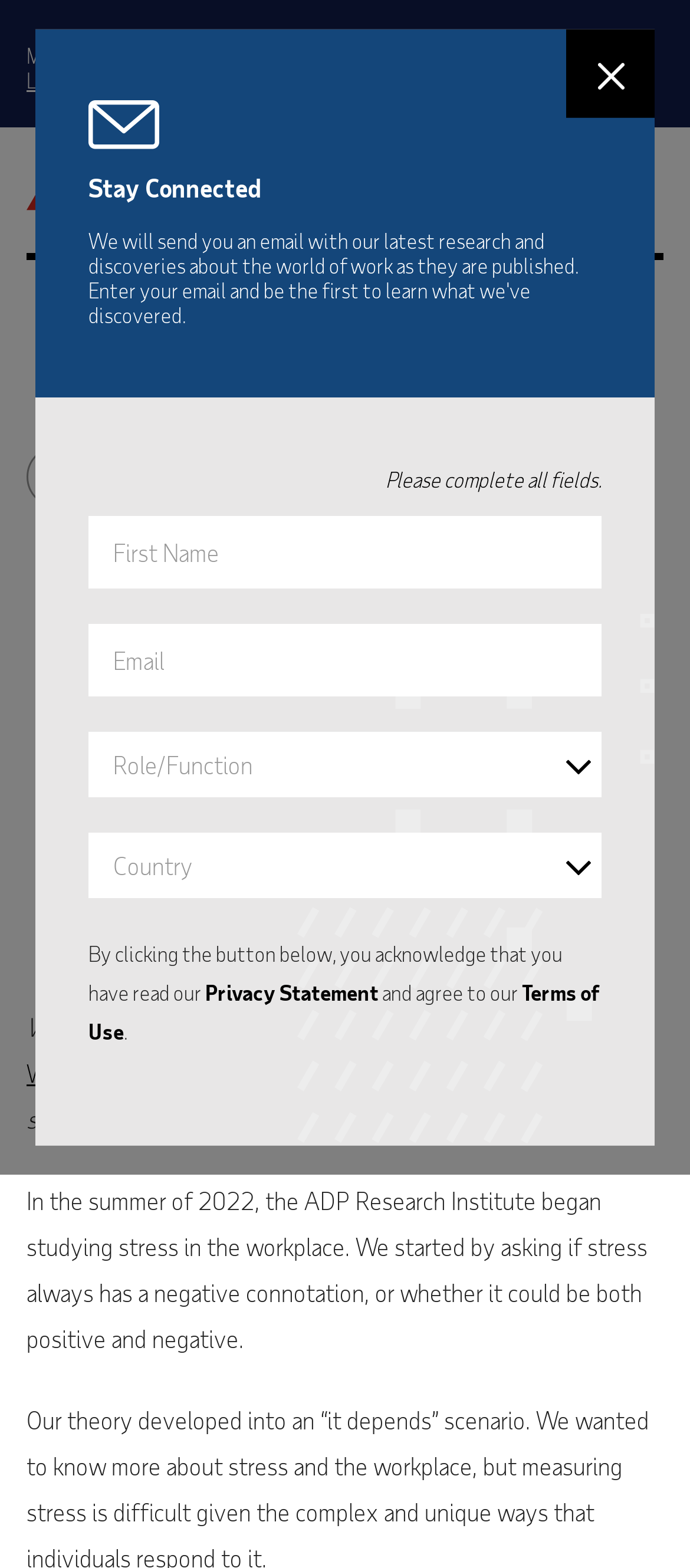What is the topic of the research?
Answer the question with a single word or phrase derived from the image.

Workplace stress